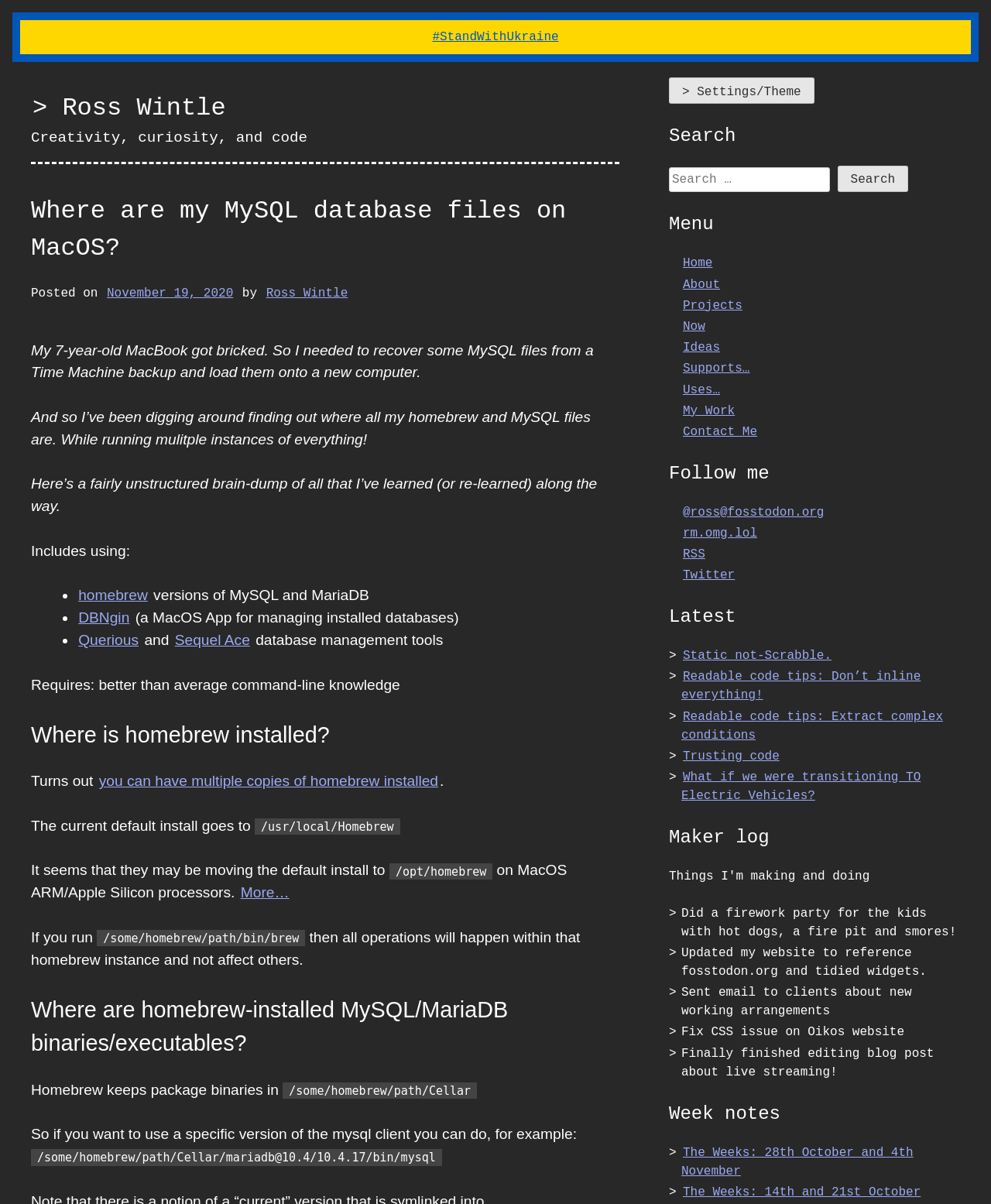What is the default install location of homebrew?
From the image, respond using a single word or phrase.

/usr/local/Homebrew